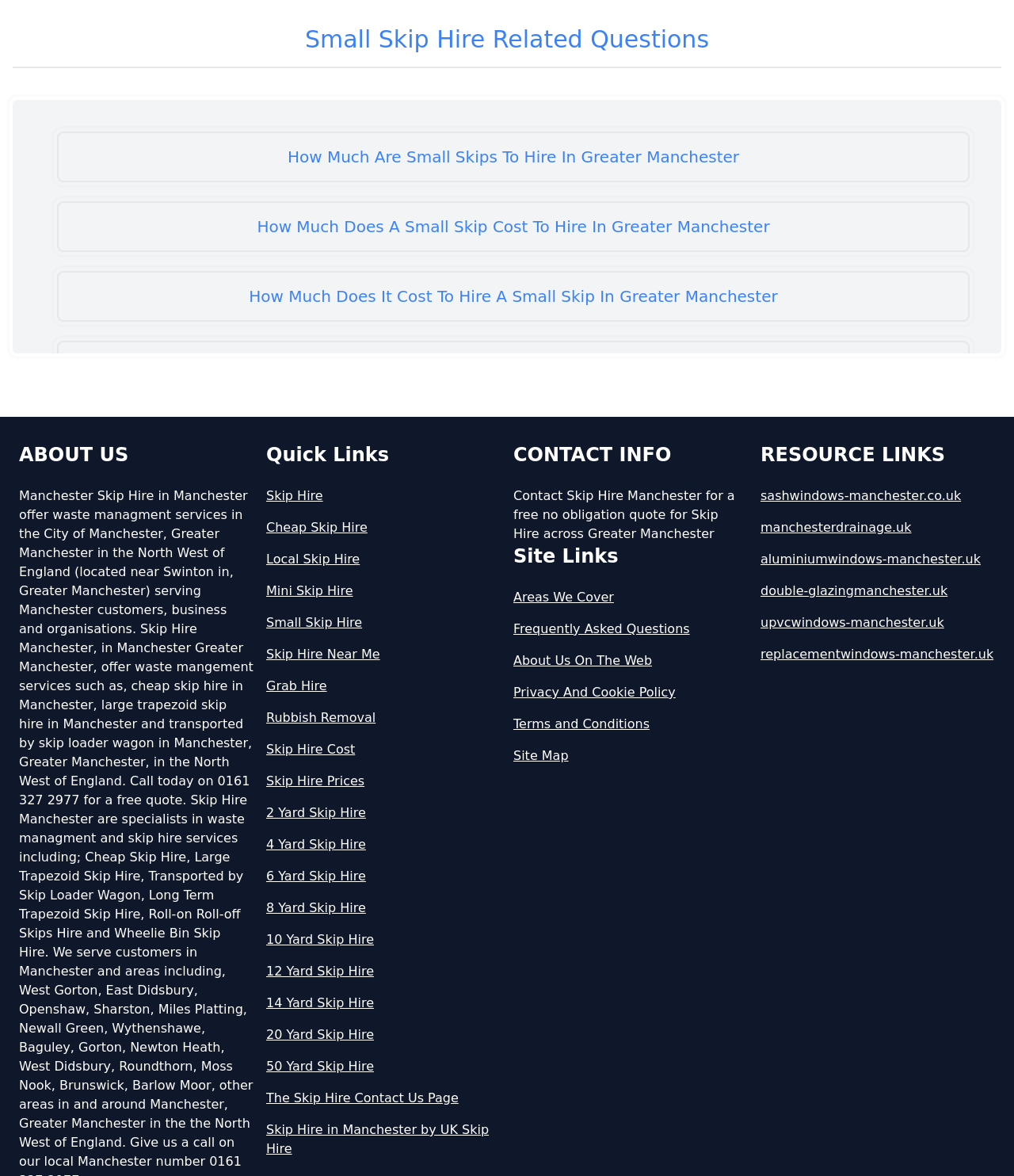Specify the bounding box coordinates of the region I need to click to perform the following instruction: "Visit the 'National Construction Council' website". The coordinates must be four float numbers in the range of 0 to 1, i.e., [left, top, right, bottom].

[0.019, 0.919, 0.202, 0.93]